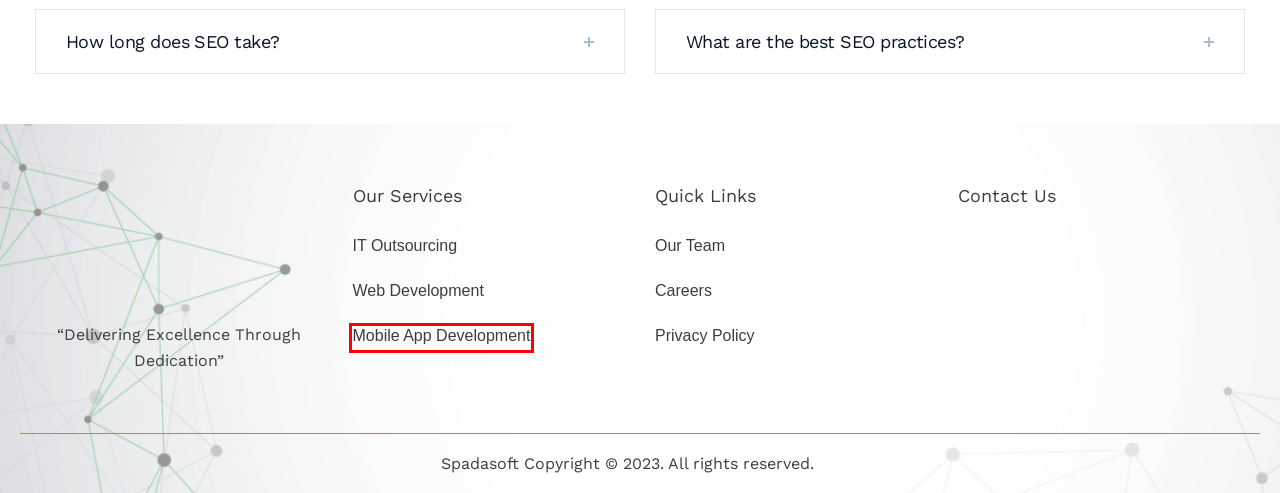You see a screenshot of a webpage with a red bounding box surrounding an element. Pick the webpage description that most accurately represents the new webpage after interacting with the element in the red bounding box. The options are:
A. Team Members - Spadasoft
B. Contact Us - Spadasoft
C. Mobile App Development Services - Spadasoft
D. Careers - Spadasoft
E. Web Development Services - Spadasoft
F. Privacy Policy - Spadasoft
G. Case Studies - Spadasoft
H. Our Services - Spadasoft

C